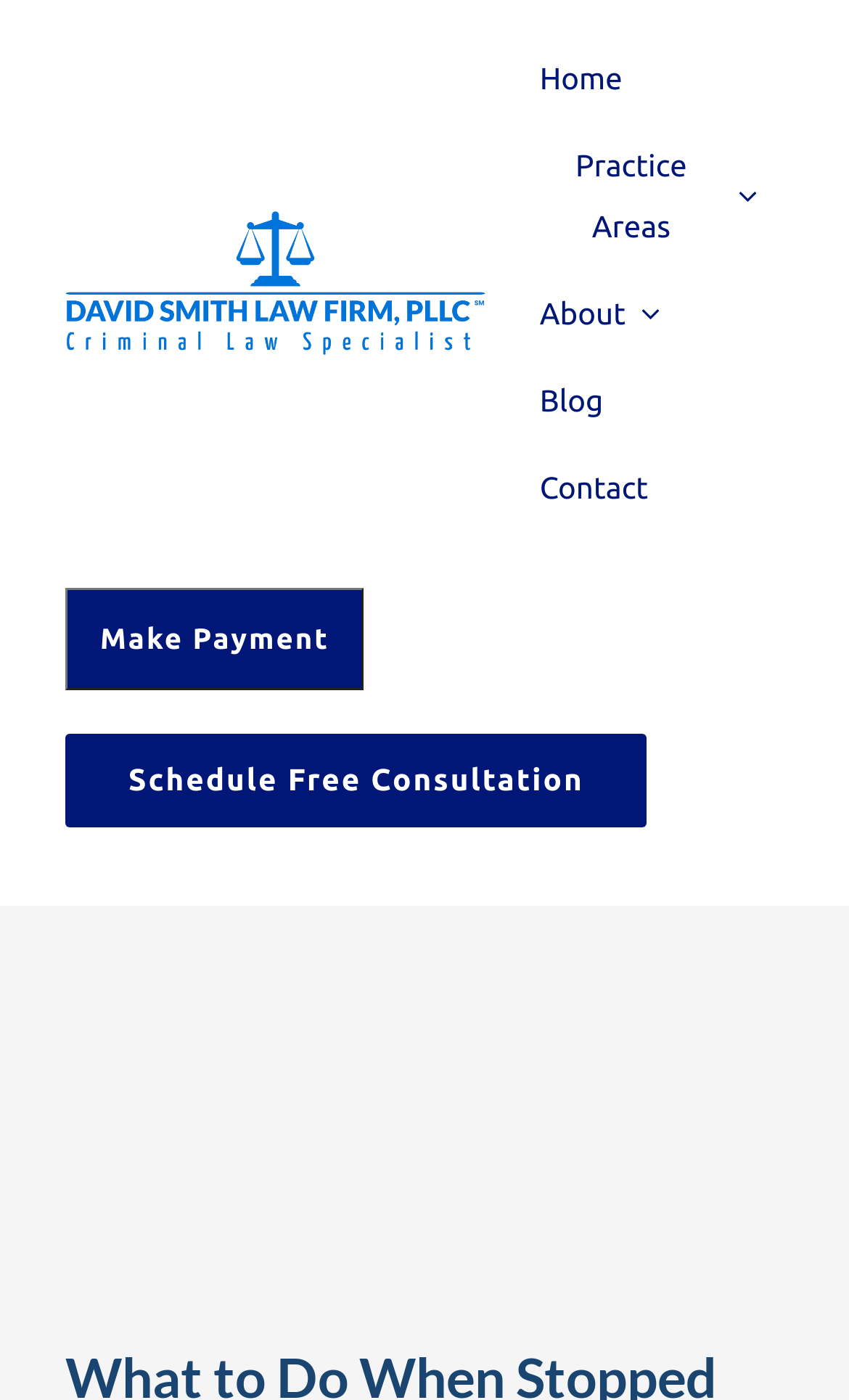Please identify the bounding box coordinates of the clickable area that will allow you to execute the instruction: "Schedule a free consultation".

[0.077, 0.524, 0.762, 0.591]